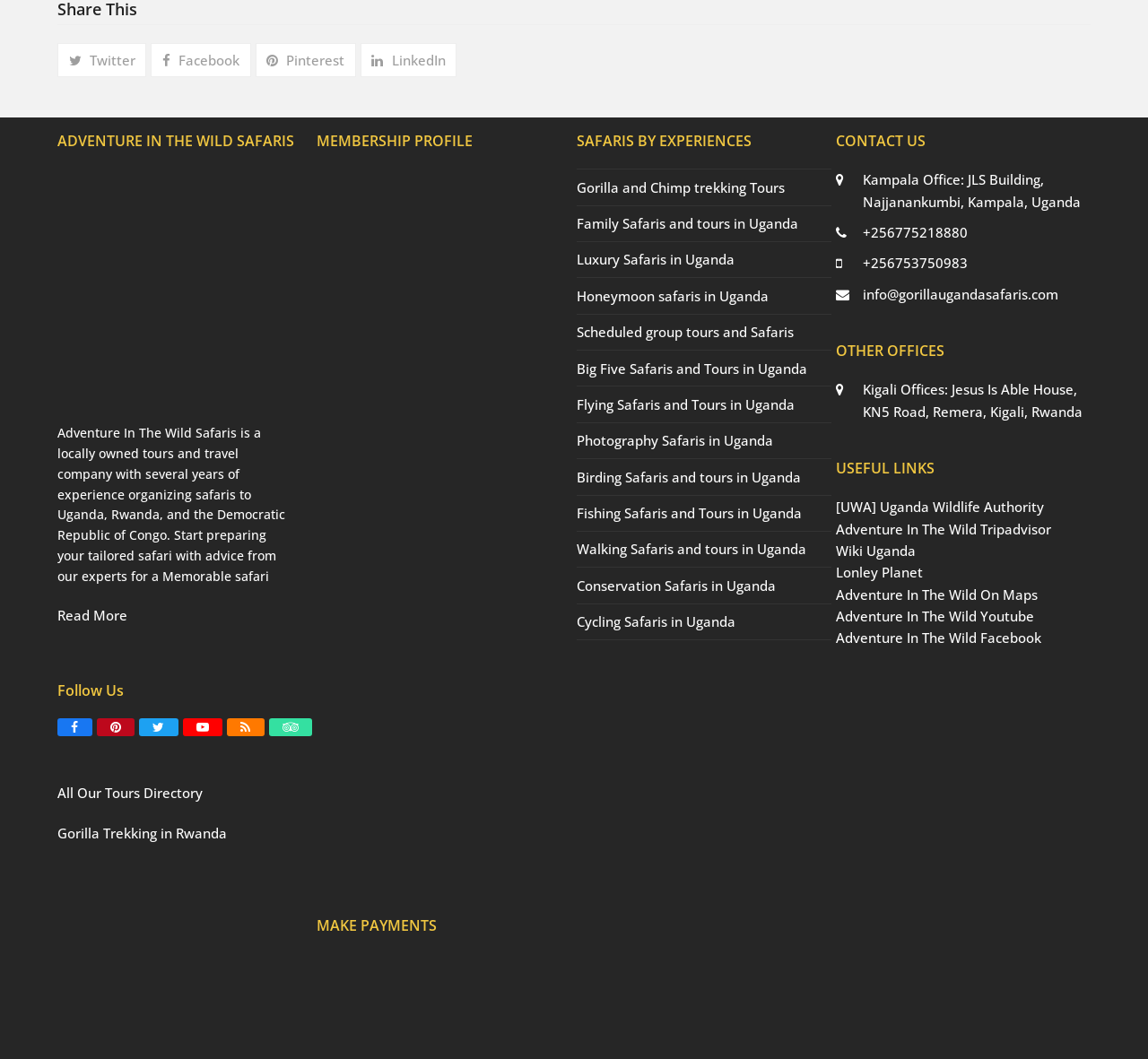What is the name of the company?
Using the visual information from the image, give a one-word or short-phrase answer.

Adventure In The Wild Safaris